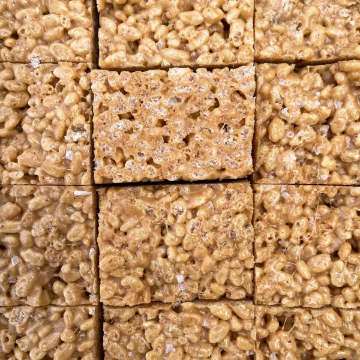What binds the crispy rice cereal together?
Look at the image and respond with a single word or a short phrase.

Soft, gooey marshmallow